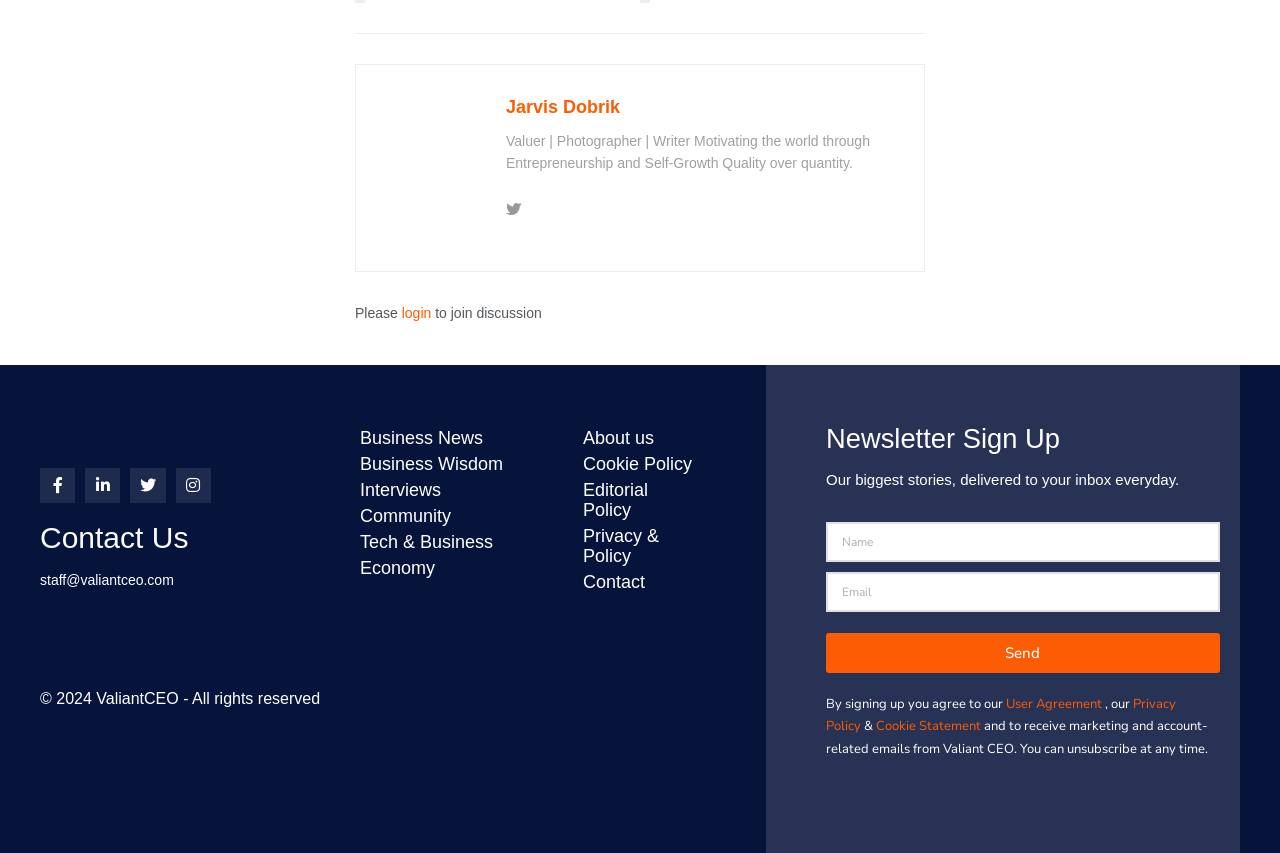Identify the bounding box coordinates of the region I need to click to complete this instruction: "Contact us via email".

[0.031, 0.671, 0.136, 0.689]